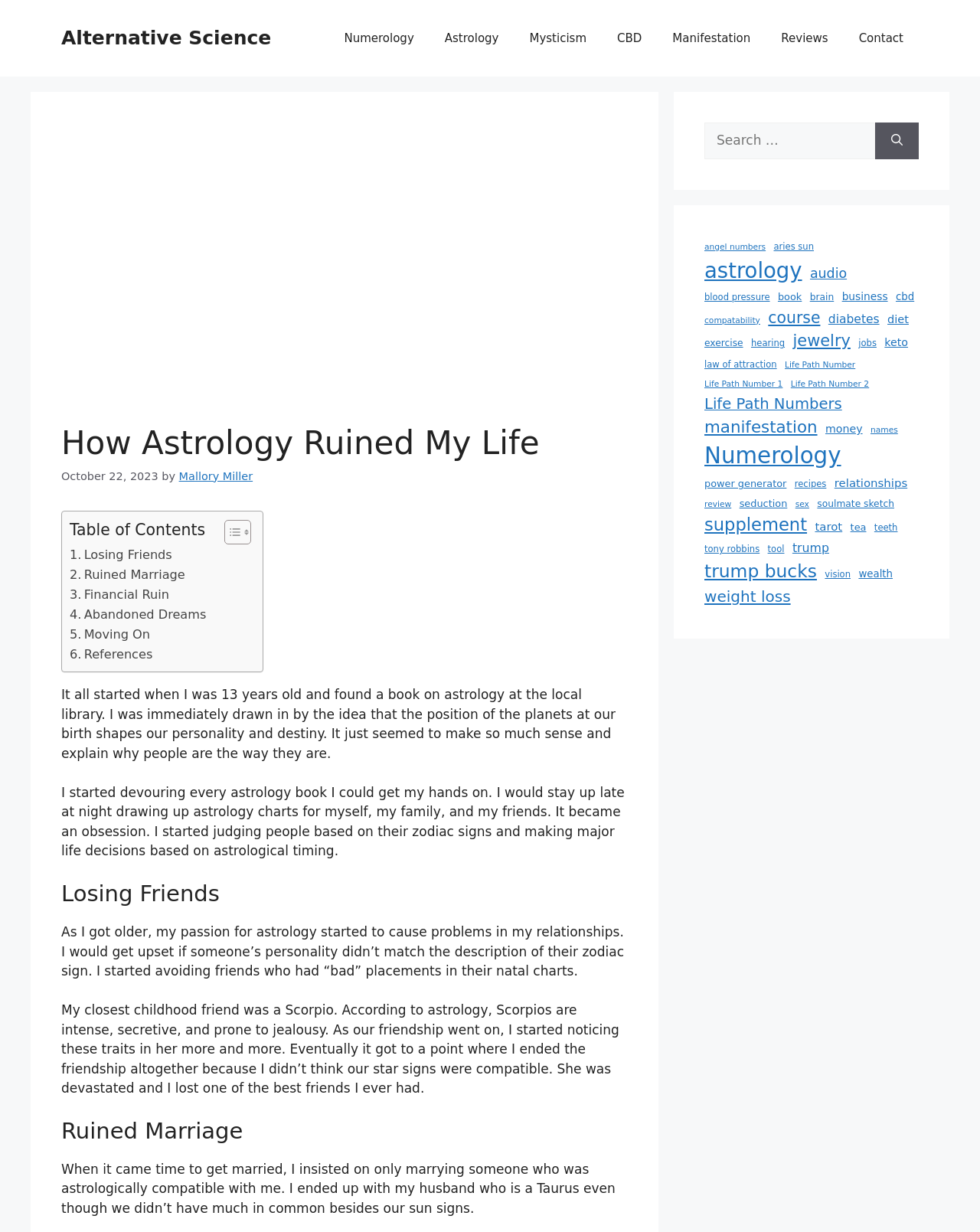Can you identify the bounding box coordinates of the clickable region needed to carry out this instruction: 'Click on the 'Reviews' link'? The coordinates should be four float numbers within the range of 0 to 1, stated as [left, top, right, bottom].

[0.781, 0.012, 0.861, 0.05]